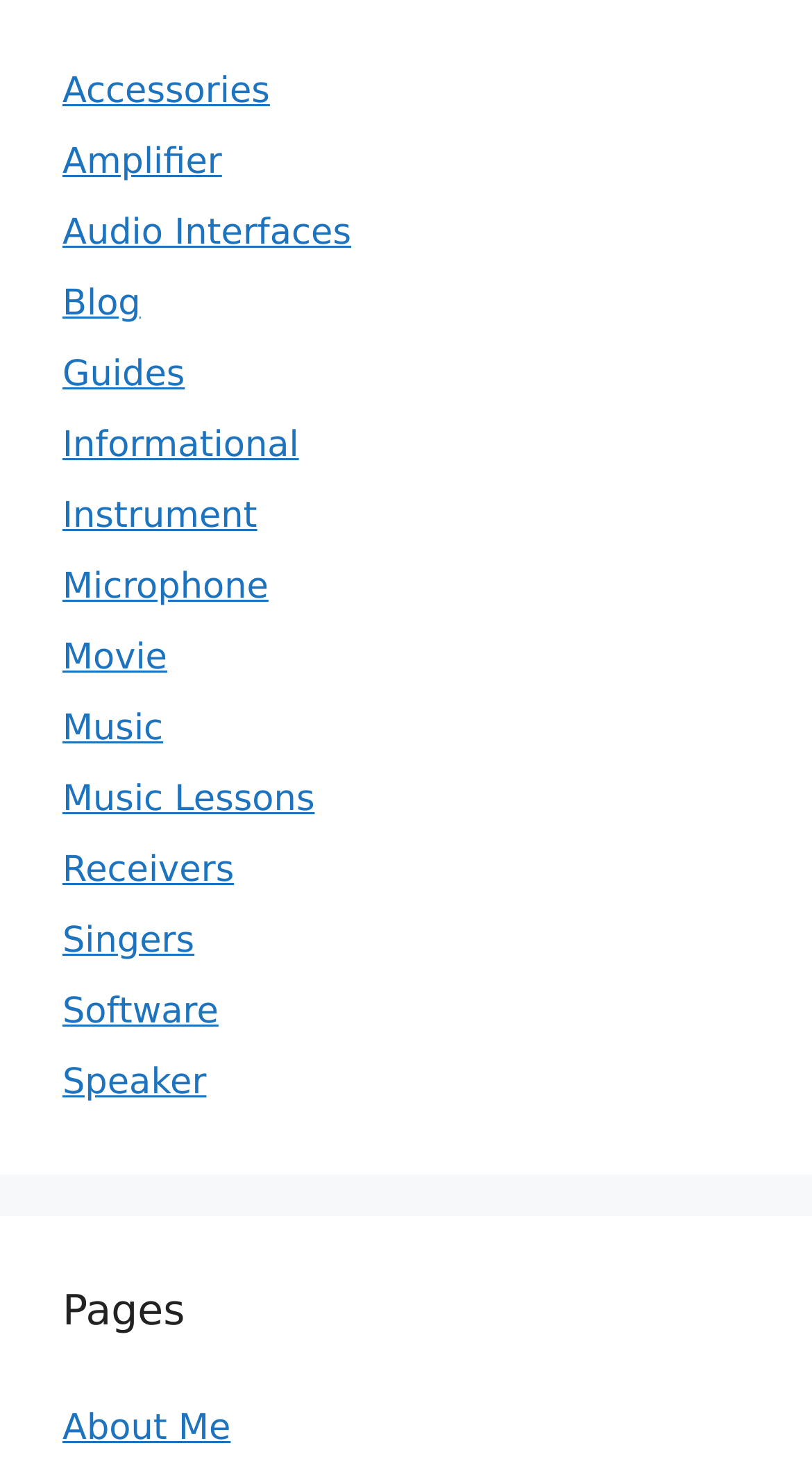Refer to the image and answer the question with as much detail as possible: What is the last category listed on the webpage?

I looked at the list of links on the webpage and found that the last category listed is 'Speaker'.